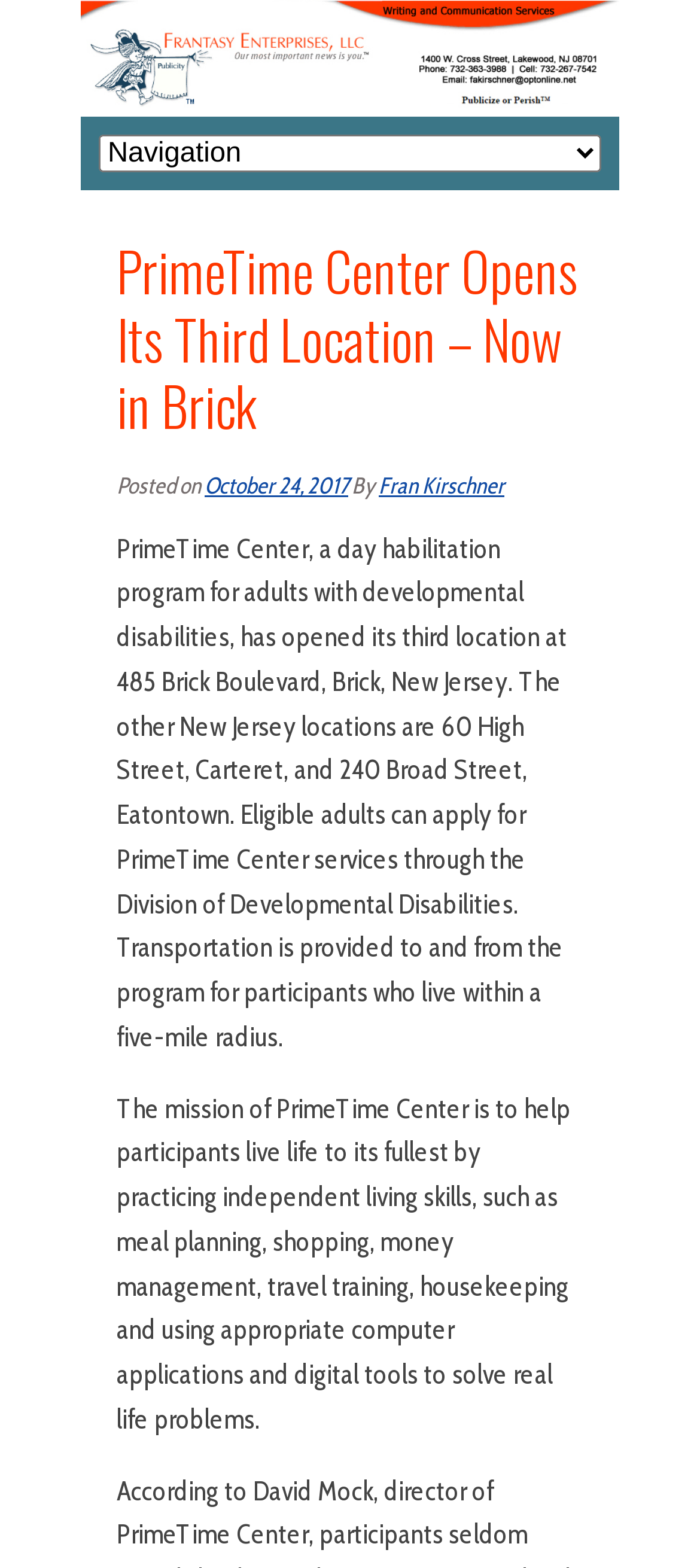What is the headline of the webpage?

PrimeTime Center Opens Its Third Location – Now in Brick